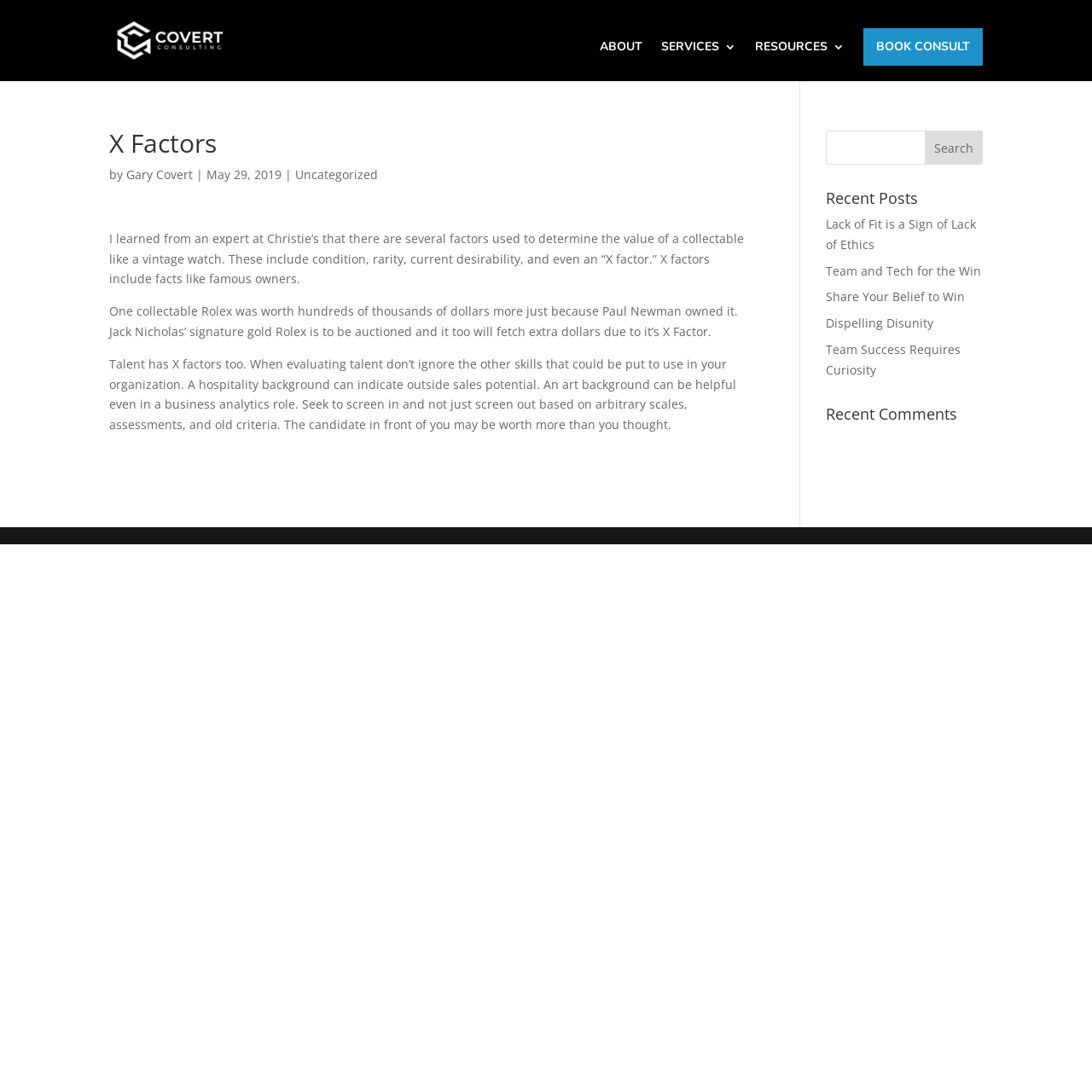Provide the bounding box coordinates of the HTML element described as: "Past Conferences". The bounding box coordinates should be four float numbers between 0 and 1, i.e., [left, top, right, bottom].

None